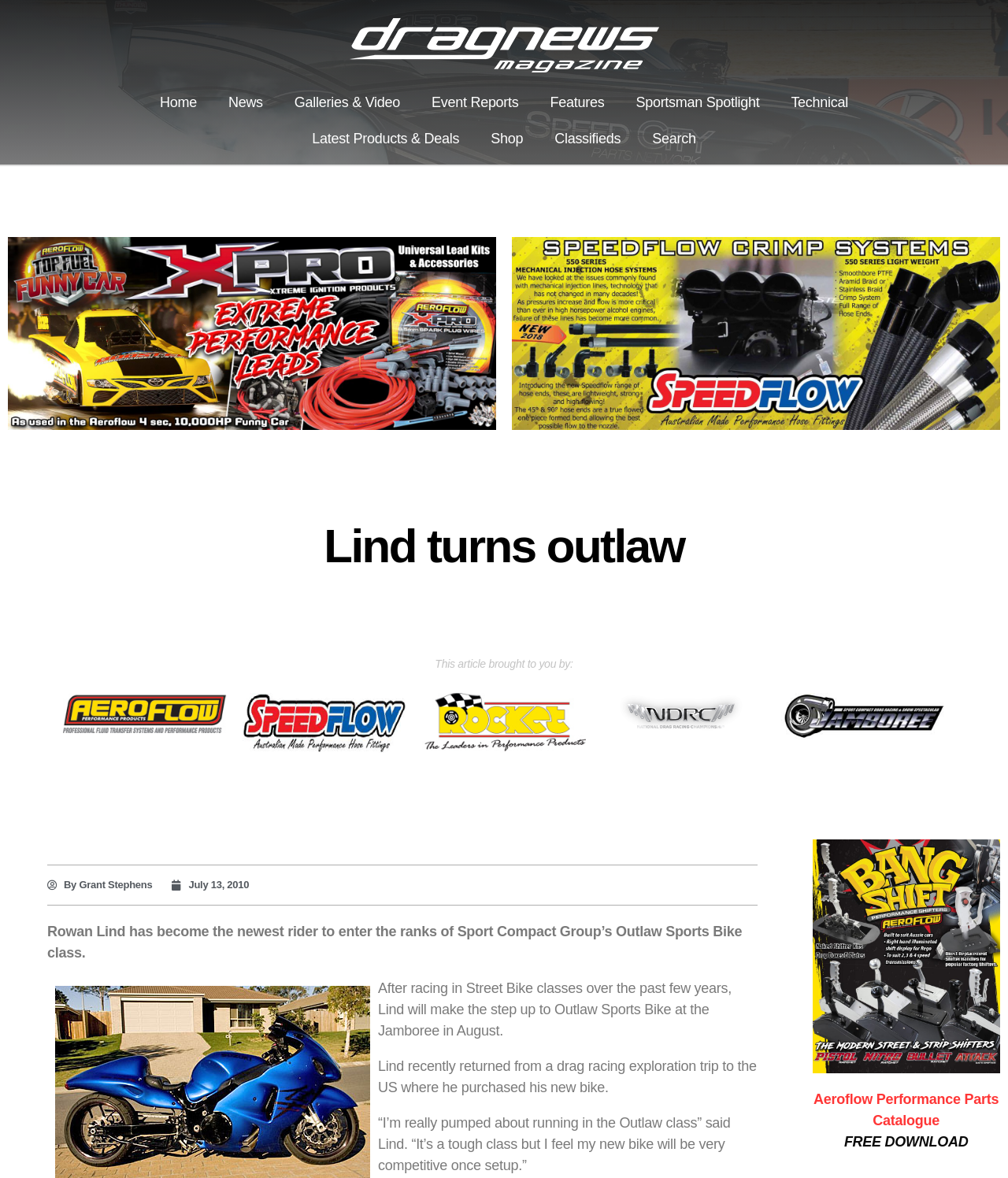Please locate and retrieve the main header text of the webpage.

Lind turns outlaw